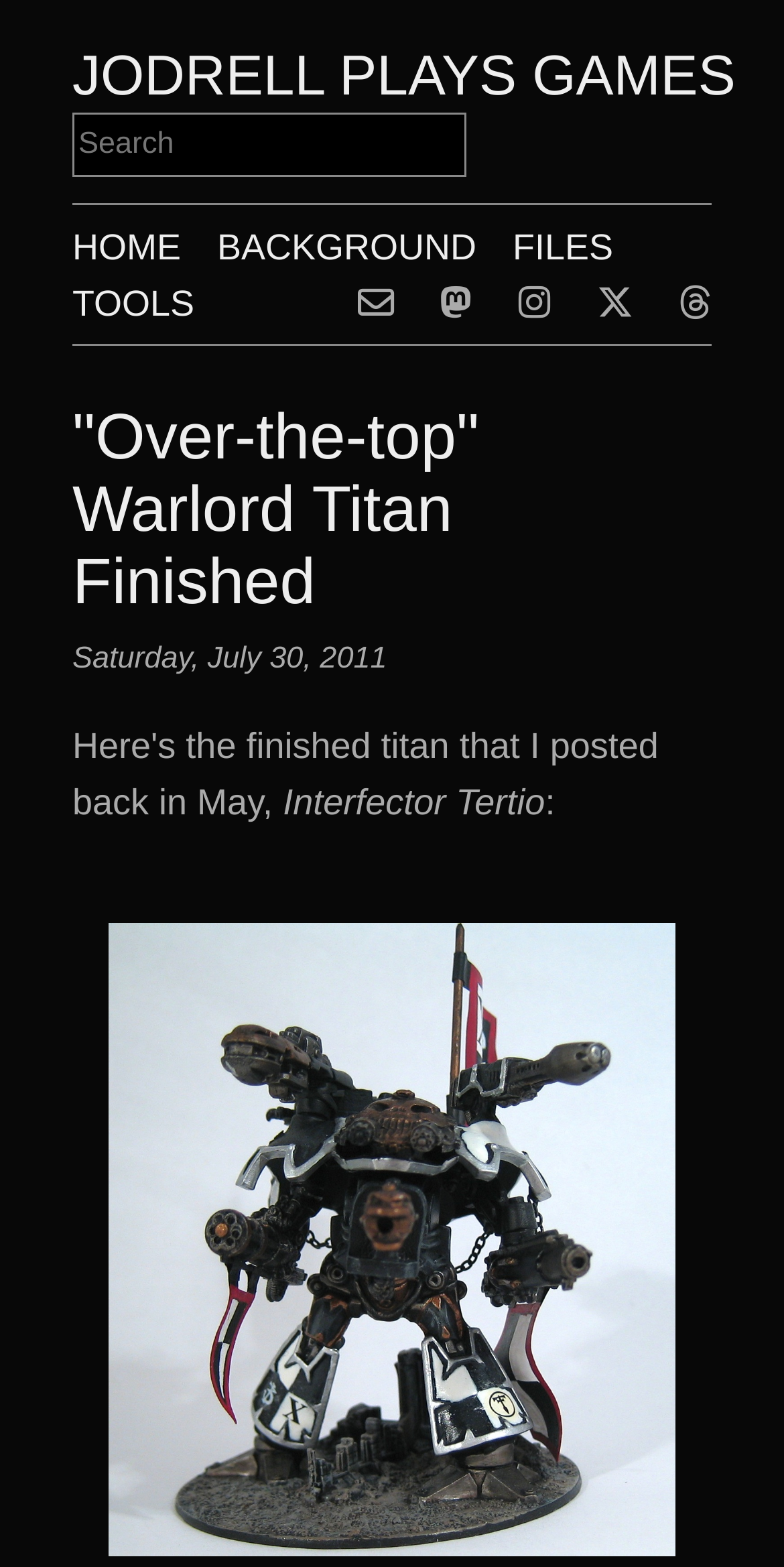Bounding box coordinates should be provided in the format (top-left x, top-left y, bottom-right x, bottom-right y) with all values between 0 and 1. Identify the bounding box for this UI element: Jodrell Plays Games

[0.092, 0.028, 0.938, 0.068]